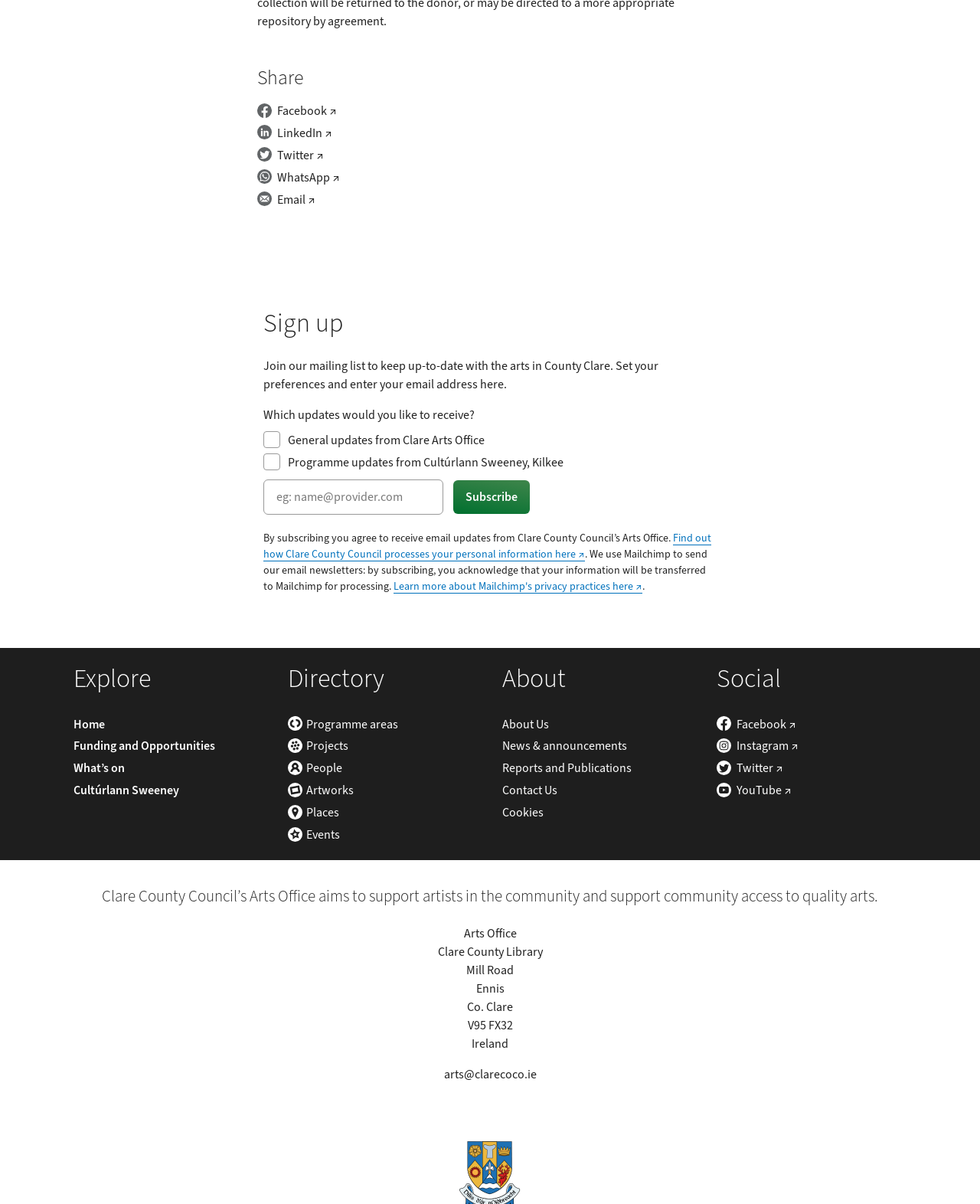Please identify the bounding box coordinates of the area that needs to be clicked to follow this instruction: "Contact Us".

[0.512, 0.65, 0.569, 0.664]